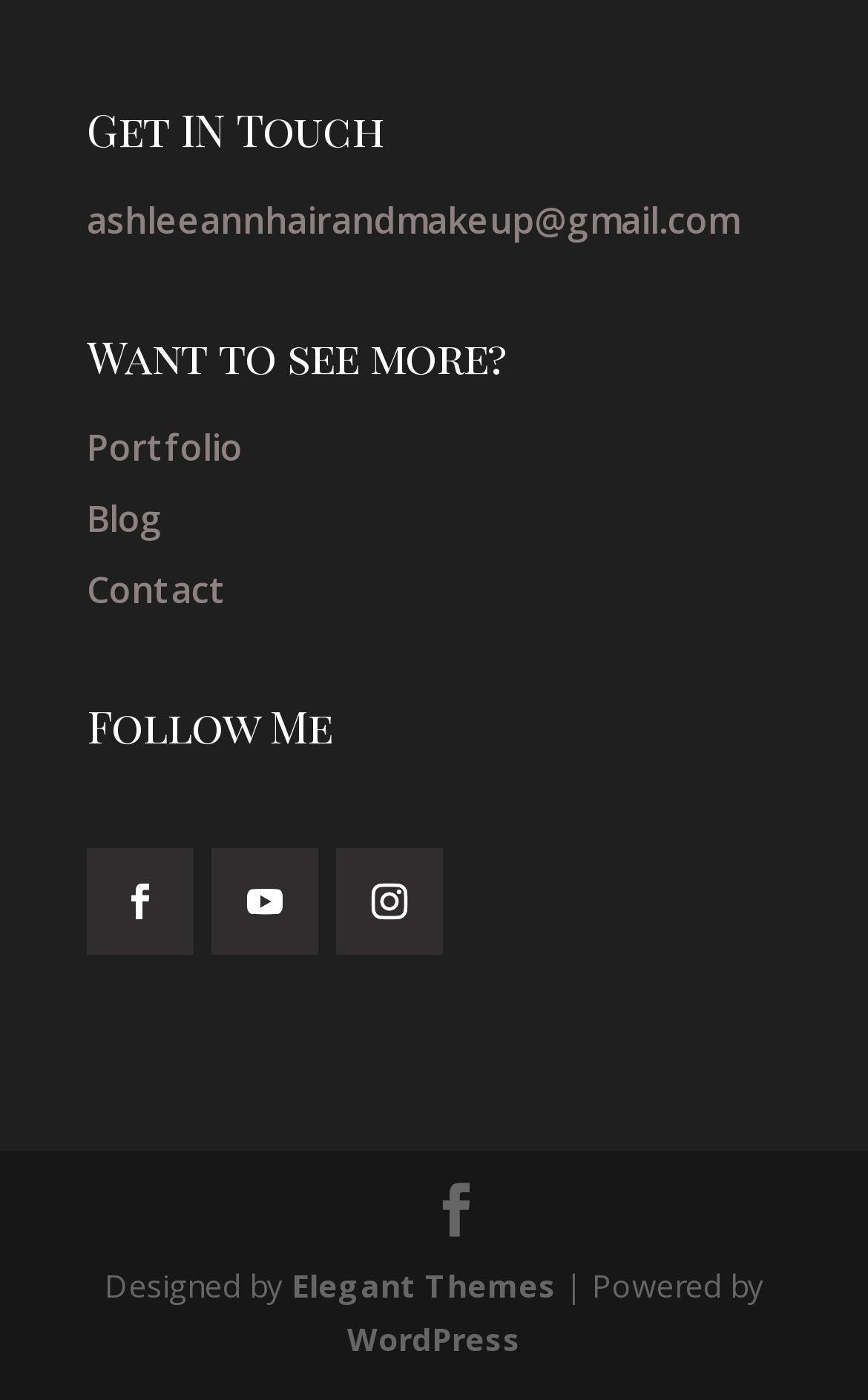Pinpoint the bounding box coordinates of the area that must be clicked to complete this instruction: "View portfolio".

[0.1, 0.303, 0.279, 0.338]